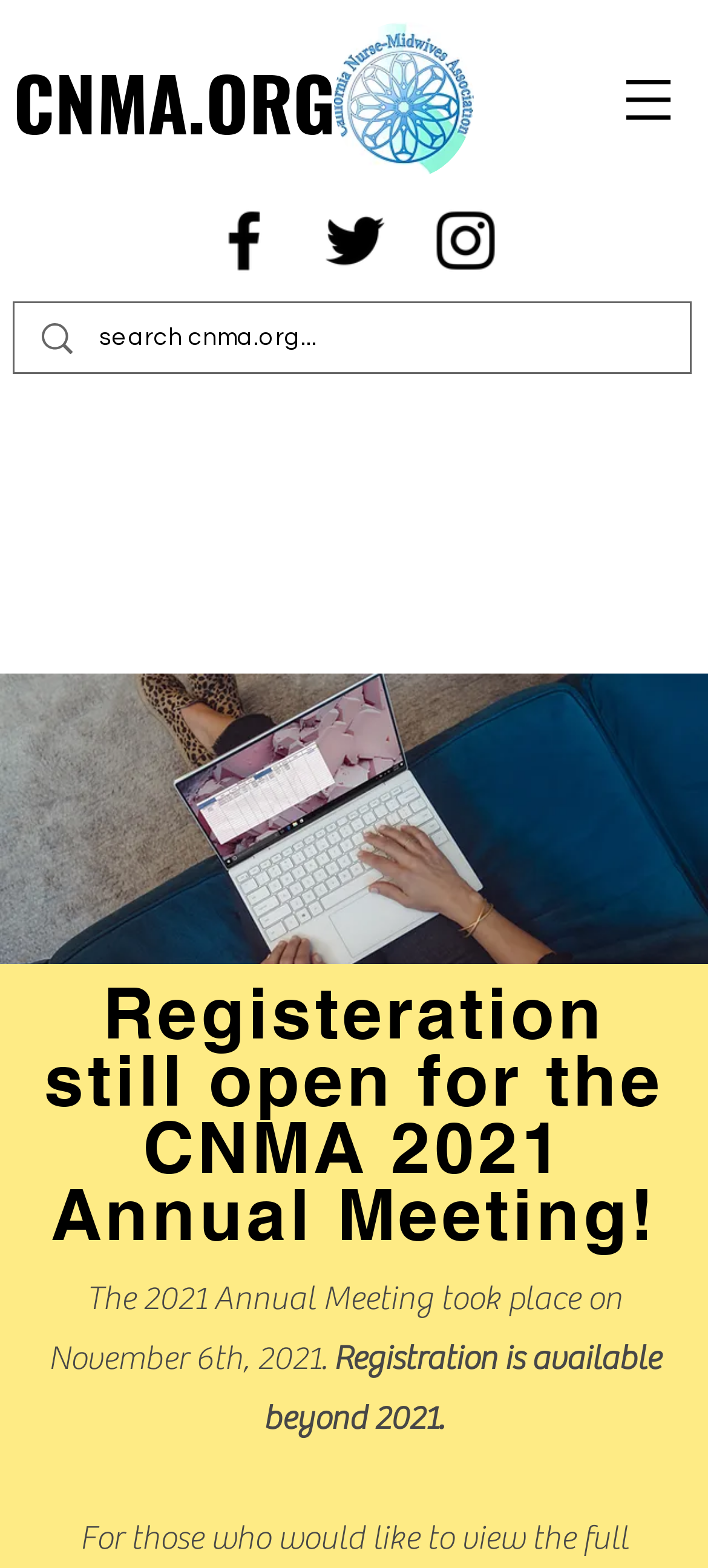What is the purpose of the post-meeting survey?
Based on the image, answer the question with as much detail as possible.

The purpose of the post-meeting survey is to earn up to 8 Continuing Education credits, which is mentioned in the paragraph of text below the registration announcement.